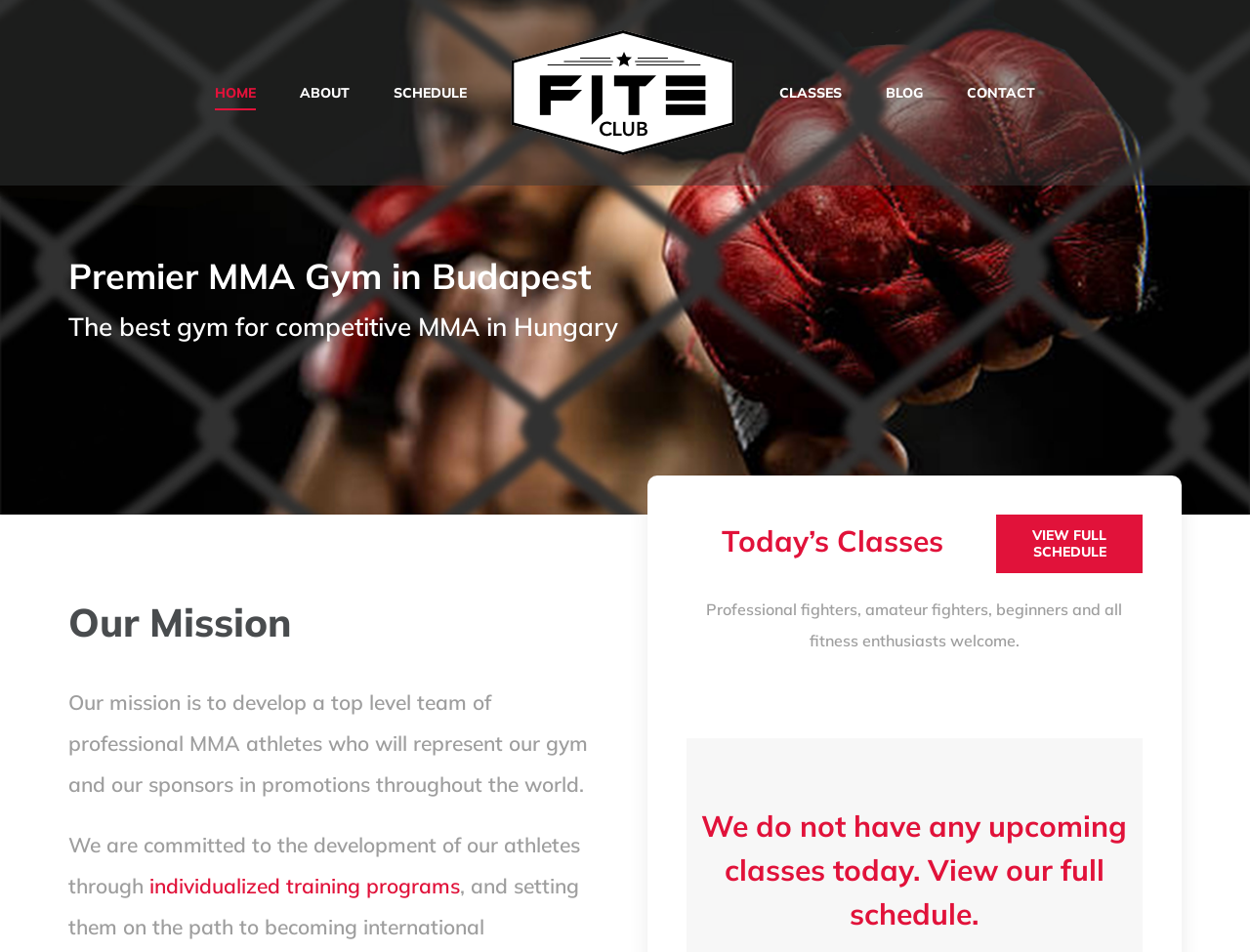What is the name of the MMA gym?
Kindly offer a detailed explanation using the data available in the image.

I determined the answer by looking at the logo link with the text 'FiteClub.com Logo' and the heading 'Premier MMA Gym in Budapest' which suggests that the gym's name is Fite Club.